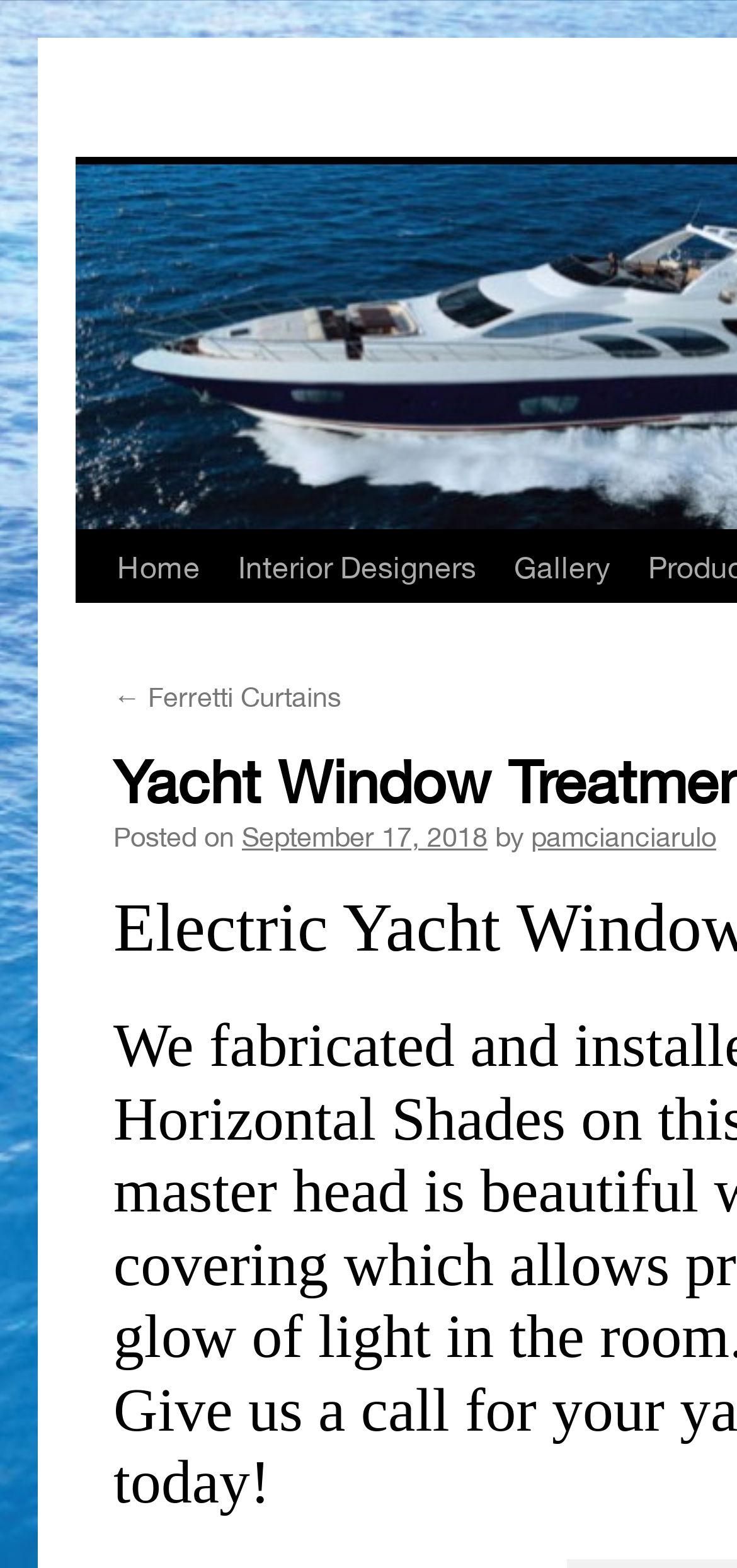Identify the headline of the webpage and generate its text content.

Yacht Window Treatments